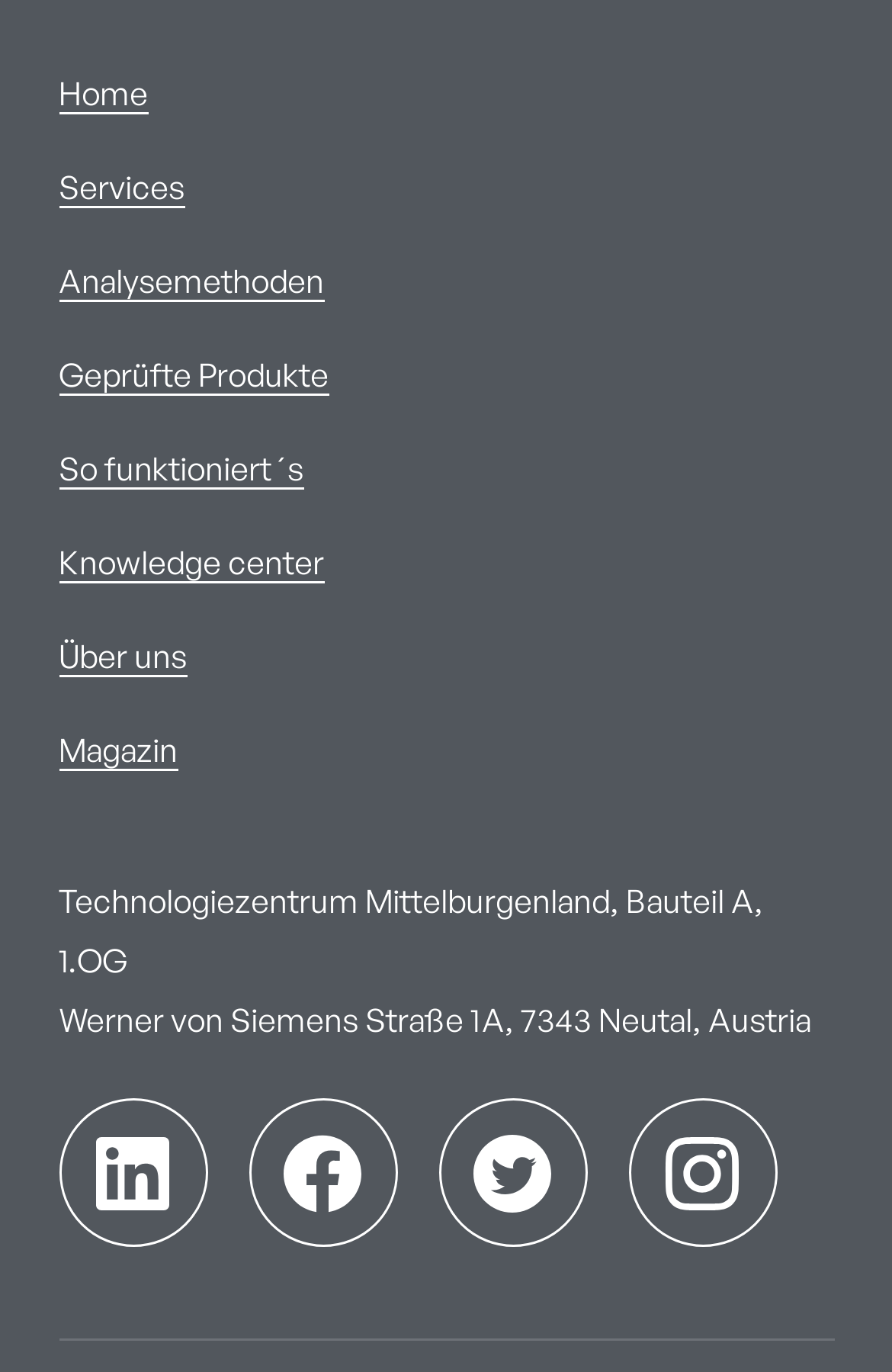How many social media links are there?
Please provide a comprehensive answer based on the contents of the image.

I counted the number of social media links at the bottom of the webpage, which are LinkedIn, Facebook, Twitter, and Instagram, and found that there are 4 social media links.